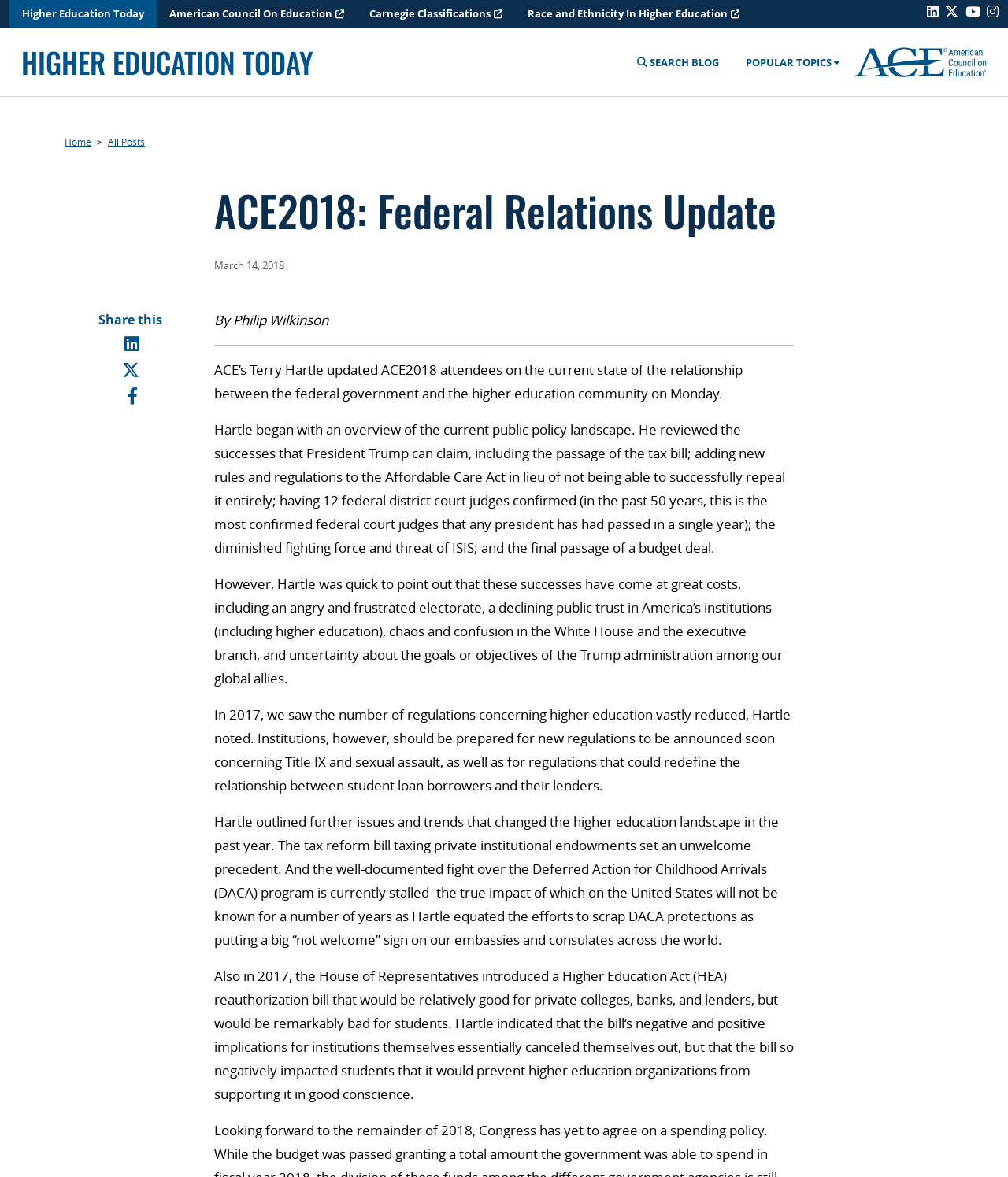Locate the bounding box coordinates of the element I should click to achieve the following instruction: "Go to the home page".

[0.064, 0.115, 0.091, 0.125]